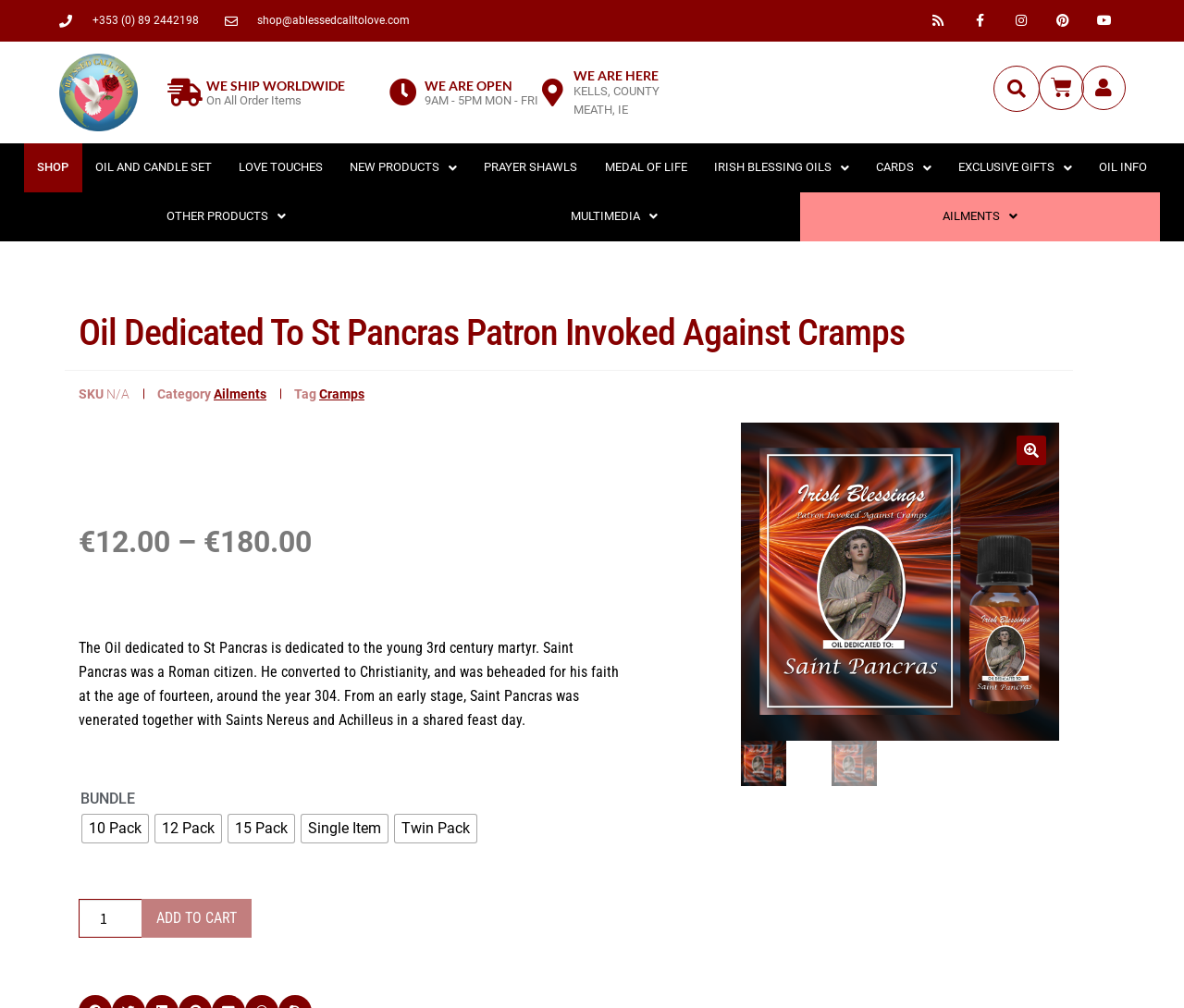Answer the following in one word or a short phrase: 
What is the default product quantity?

1